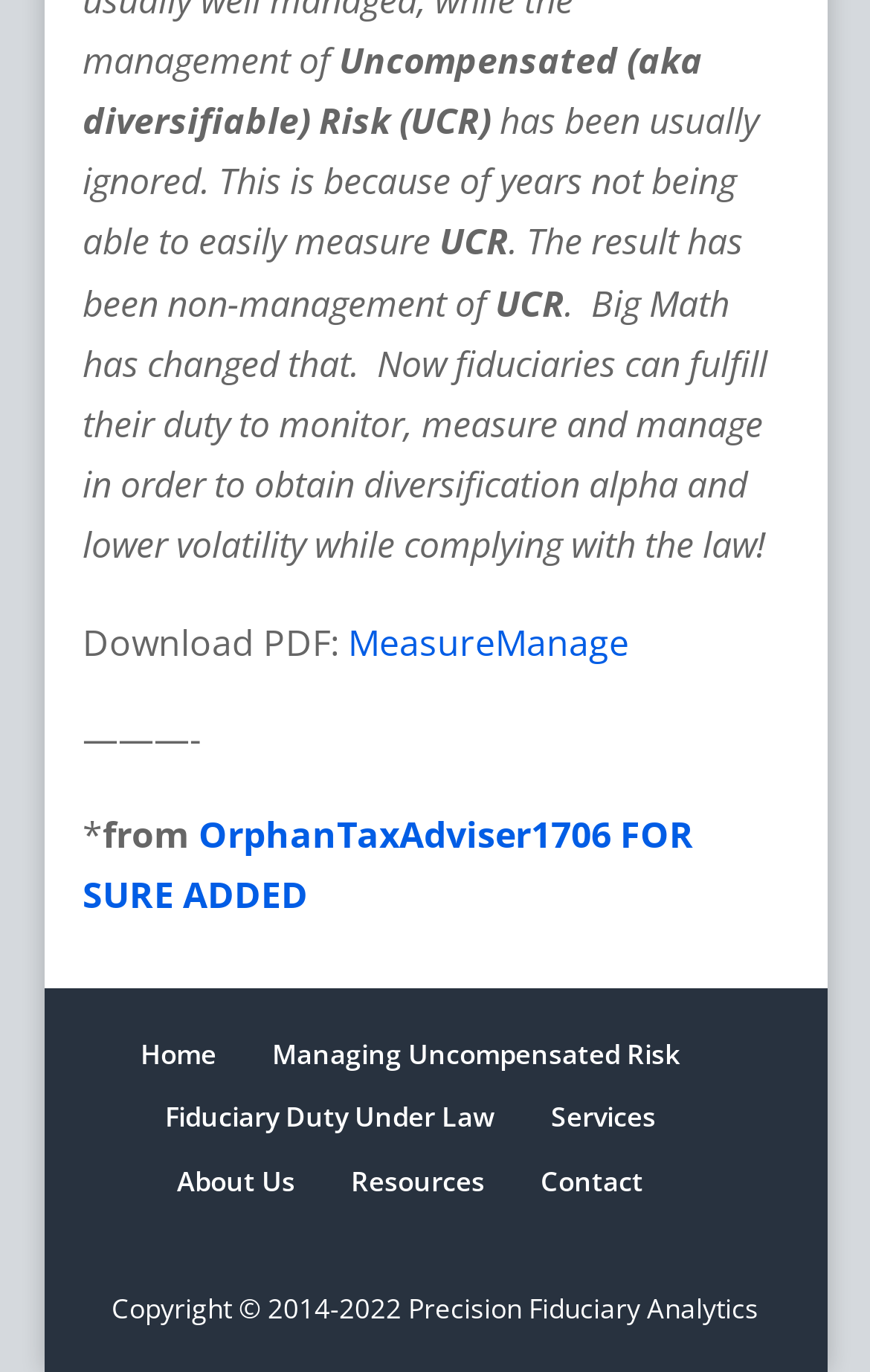Show the bounding box coordinates of the region that should be clicked to follow the instruction: "Visit MeasureManage."

[0.4, 0.45, 0.723, 0.485]